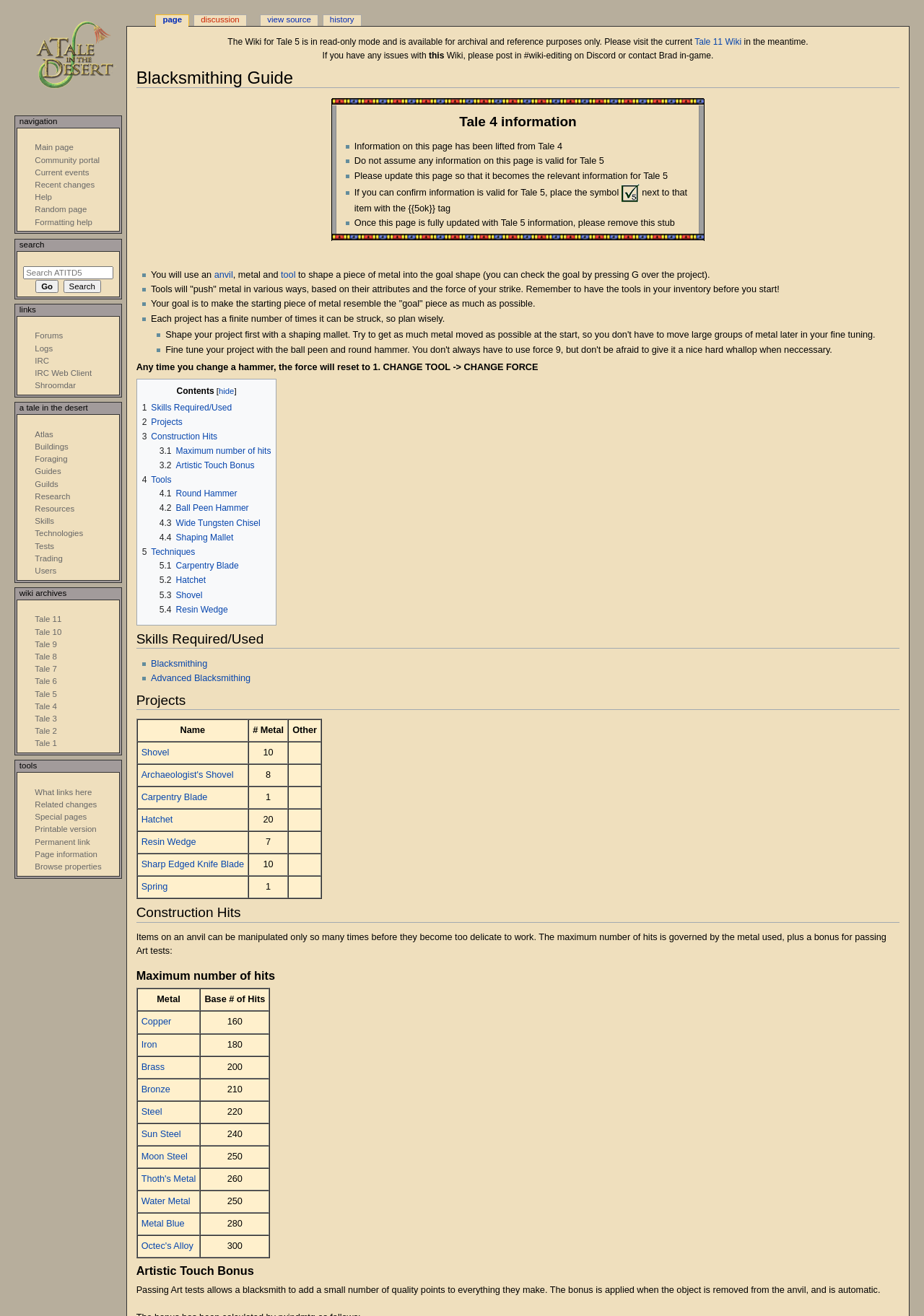What happens when you change a hammer?
Using the information from the image, give a concise answer in one word or a short phrase.

Force resets to 1